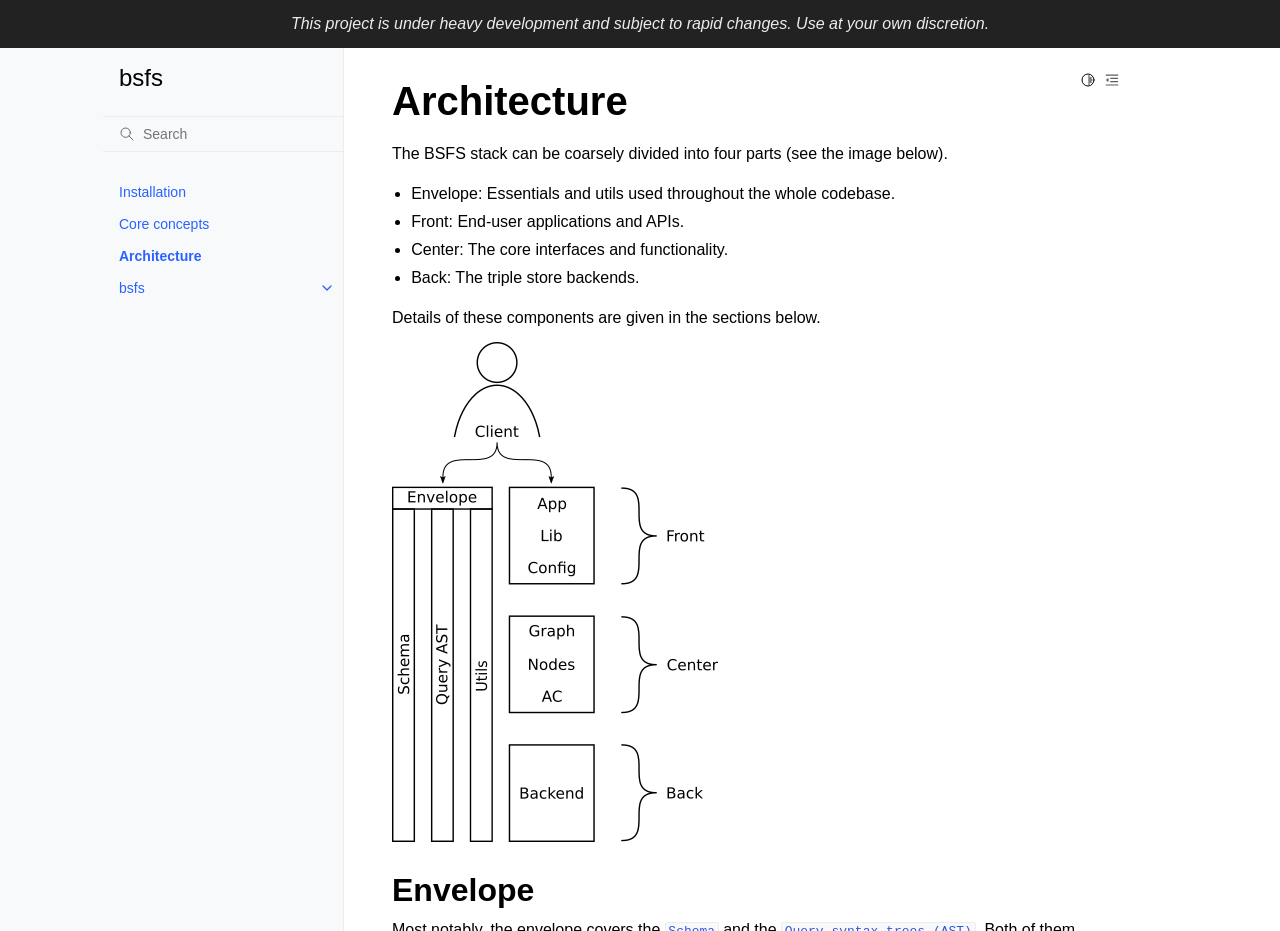What is the purpose of the image on the webpage?
Based on the visual, give a brief answer using one word or a short phrase.

Illustrate BSFS stack